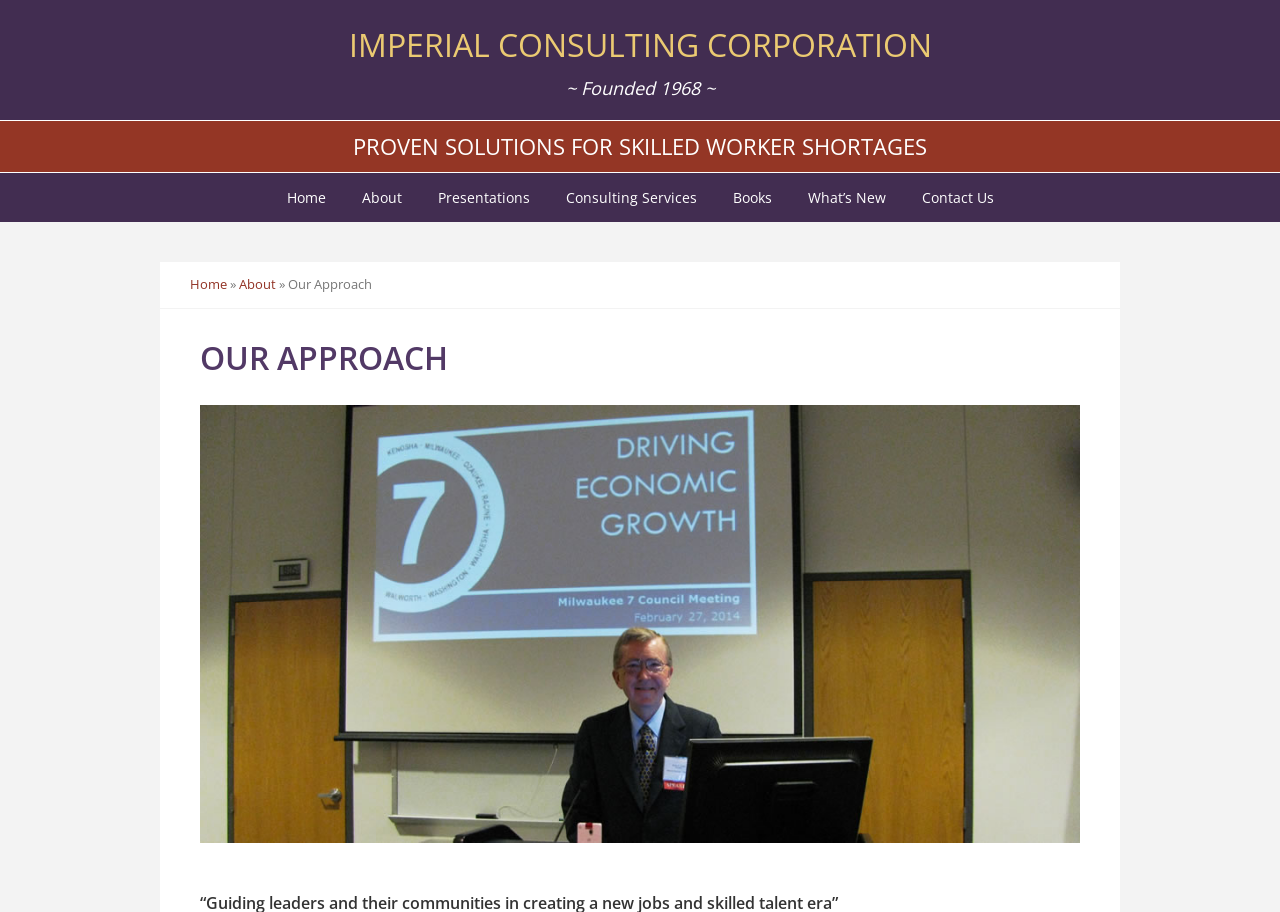Based on the element description About, identify the bounding box of the UI element in the given webpage screenshot. The coordinates should be in the format (top-left x, top-left y, bottom-right x, bottom-right y) and must be between 0 and 1.

[0.187, 0.302, 0.216, 0.322]